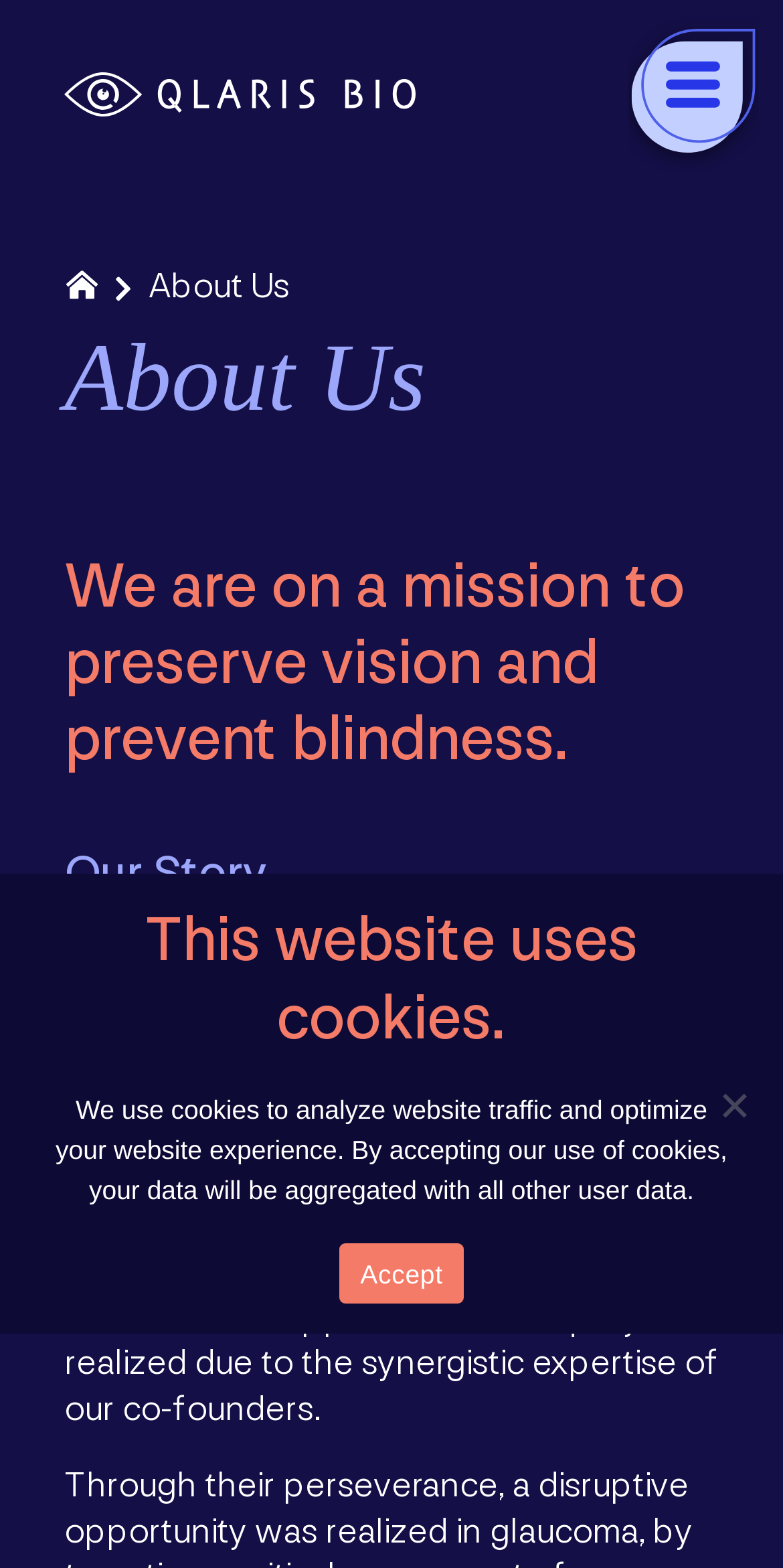What is the name of the company?
Give a comprehensive and detailed explanation for the question.

The company name can be found in the link 'Qlaris Bio' which is located at the top left of the webpage, with a corresponding image.